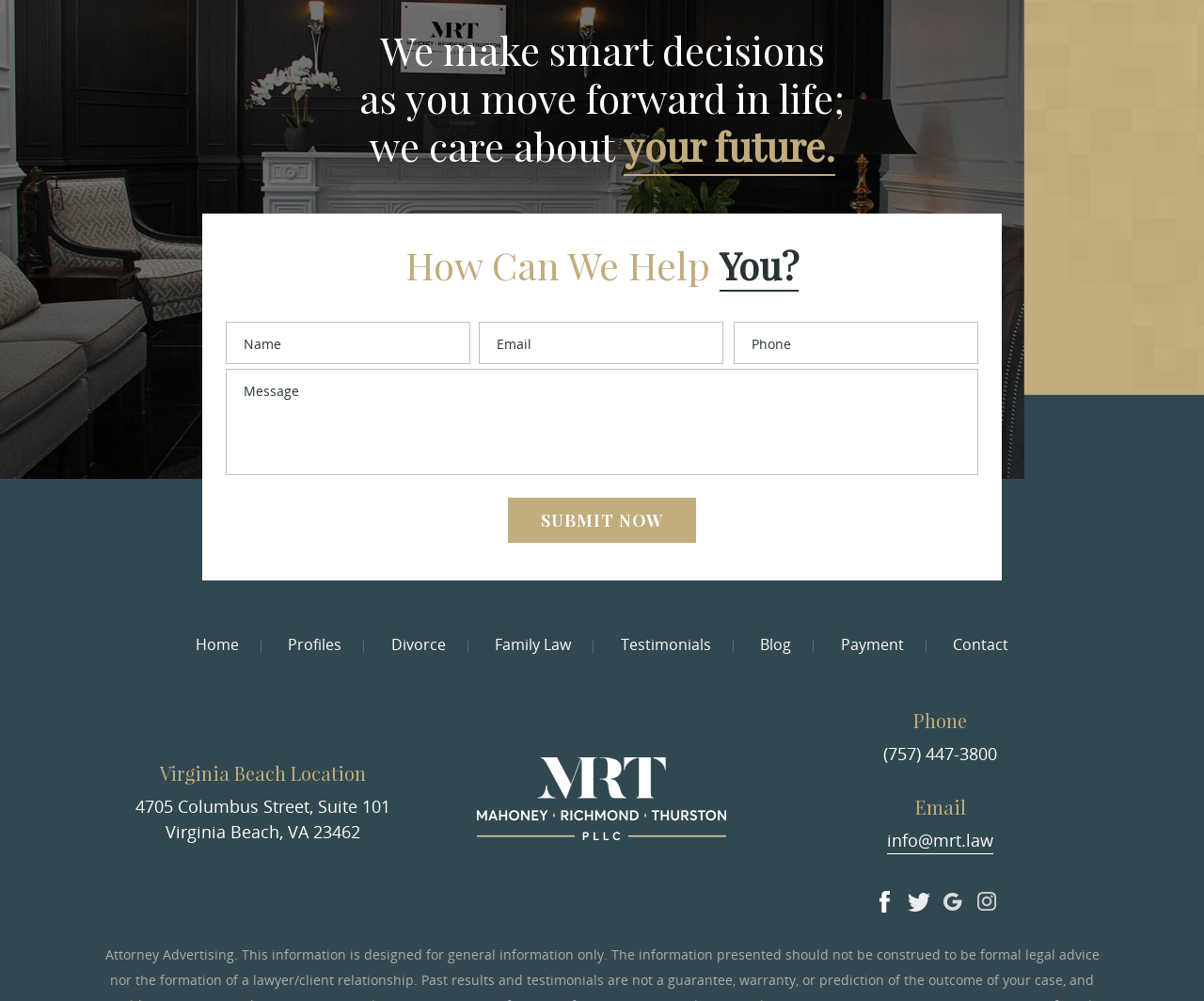What social media platforms does the law firm have?
Analyze the screenshot and provide a detailed answer to the question.

The social media links are located at the bottom of the webpage, and they include links to Facebook, Twitter, Google, and Instagram, indicating that the law firm has a presence on these platforms.